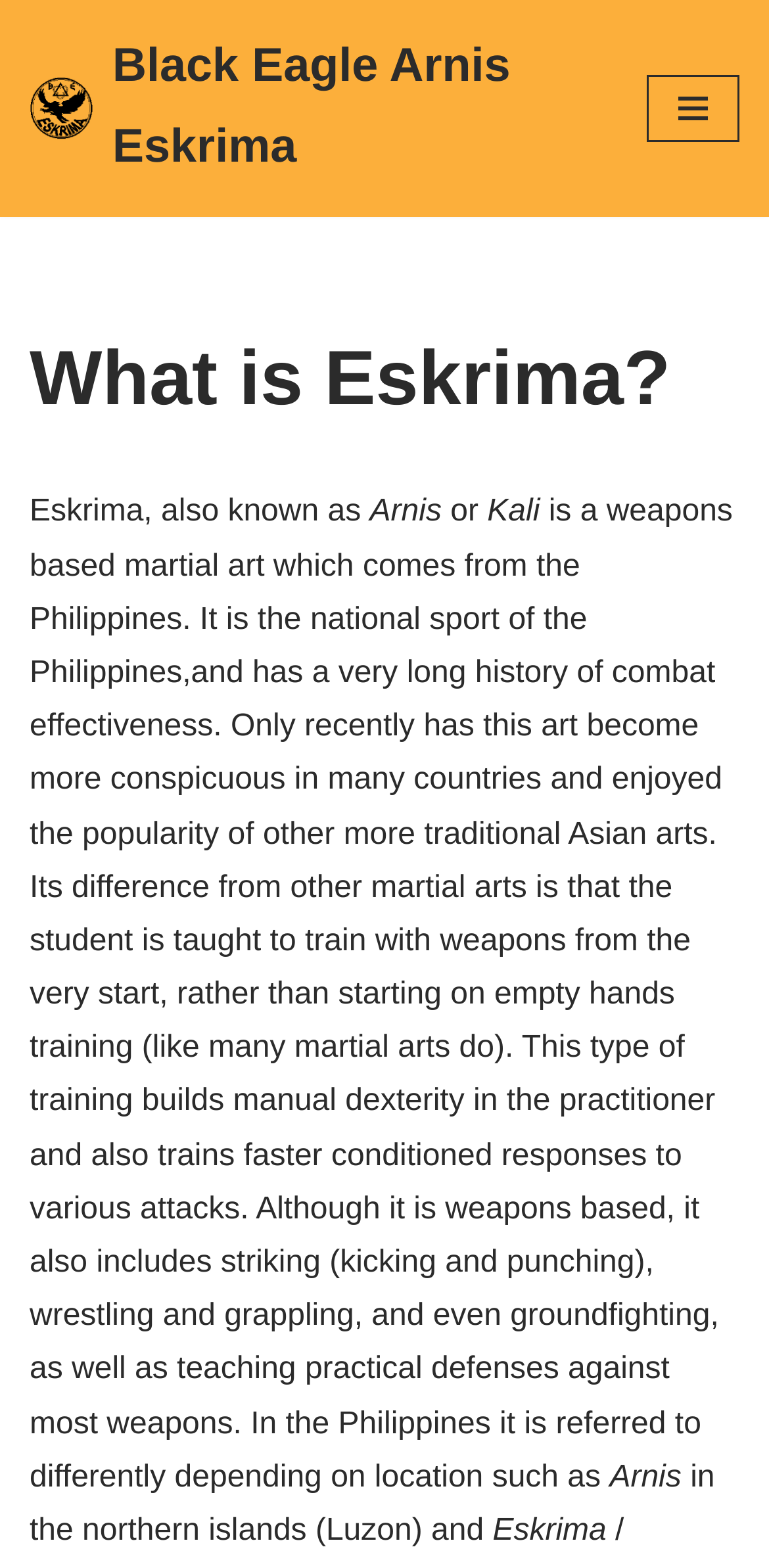What is Eskrima also known as? Analyze the screenshot and reply with just one word or a short phrase.

Arnis or Kali